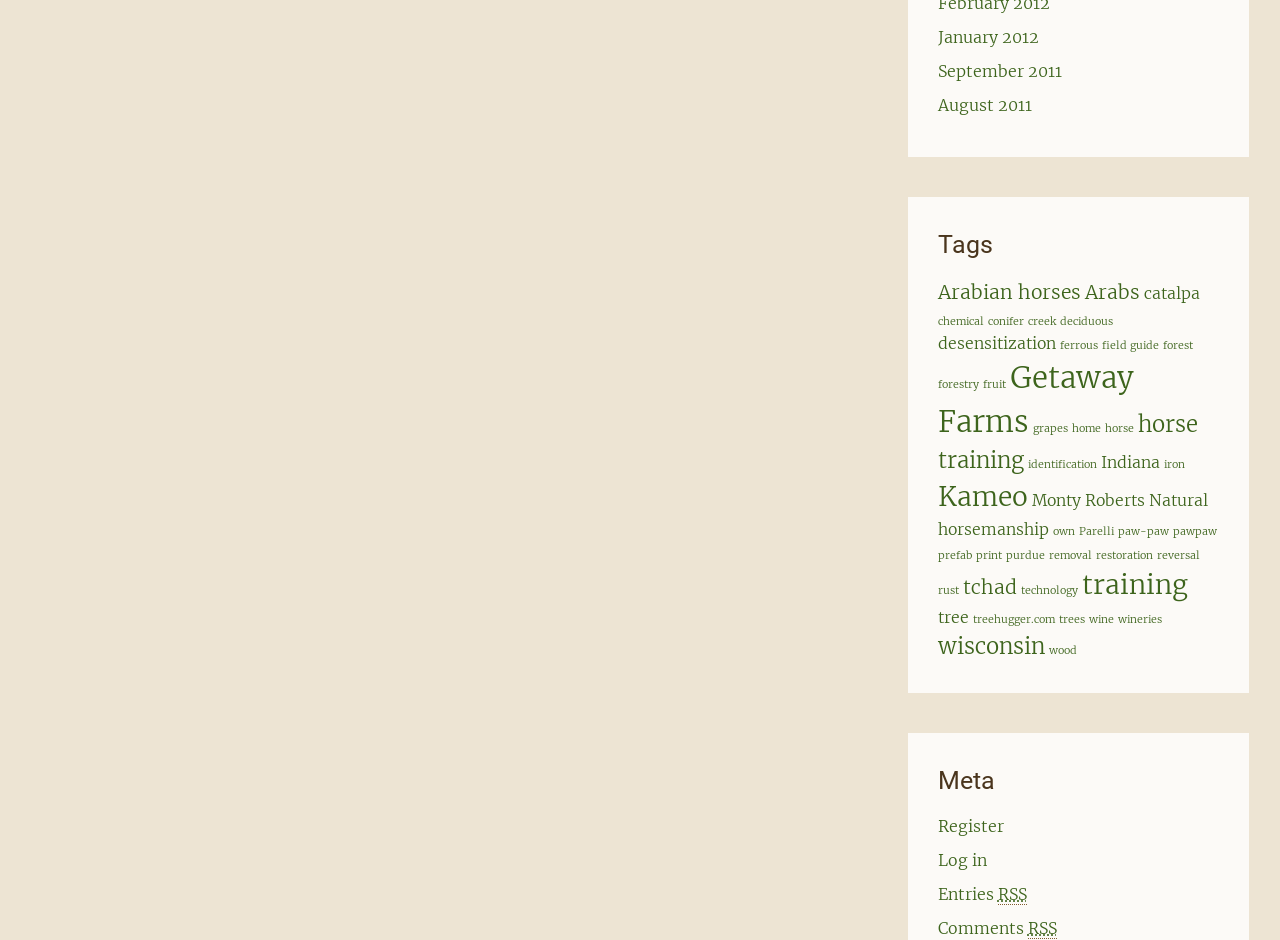What is the abbreviation of RSS?
Please use the image to provide an in-depth answer to the question.

I found the abbreviation of RSS by looking at the abbreviation elements next to the 'Entries RSS' and 'Comments RSS' links, which state that RSS stands for 'Really Simple Syndication'.